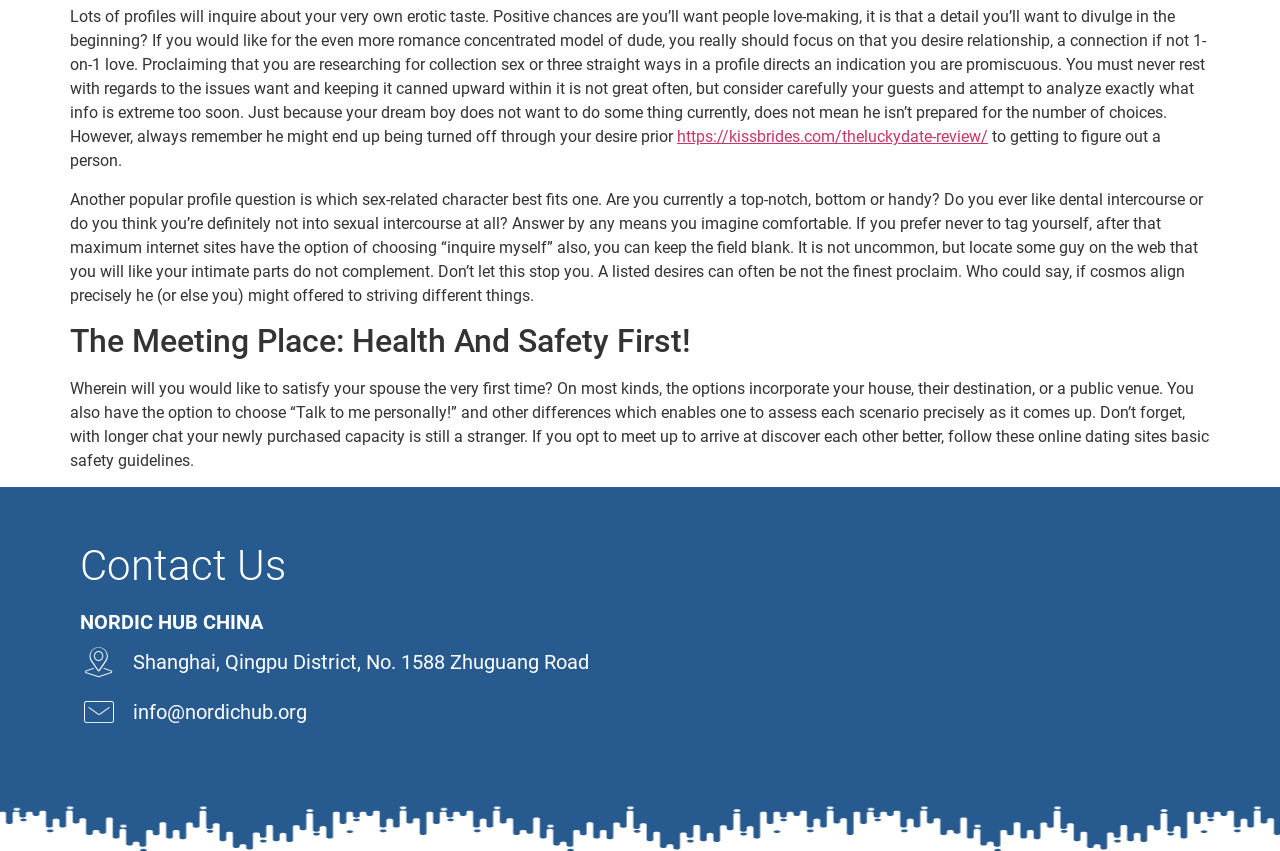Respond to the question below with a single word or phrase: What is the purpose of the 'Talk to me!' option when choosing a meeting location?

To assess each scenario